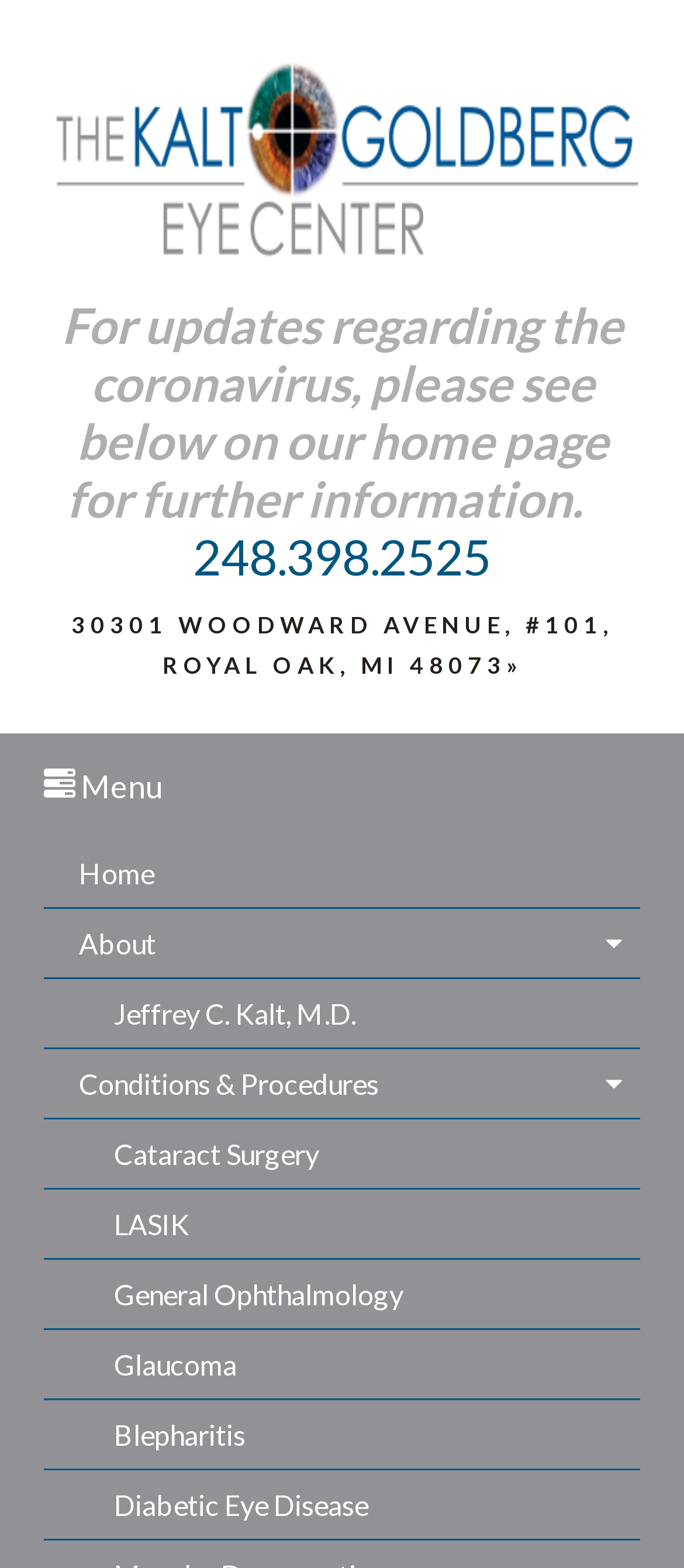Provide a brief response to the question below using one word or phrase:
What is the address of the eye center?

30301 WOODWARD AVENUE, #101, ROYAL OAK, MI 48073